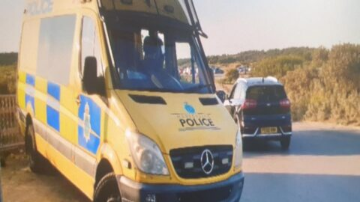Respond to the question below with a single word or phrase:
Where is the police van likely located?

Coastal or rural area